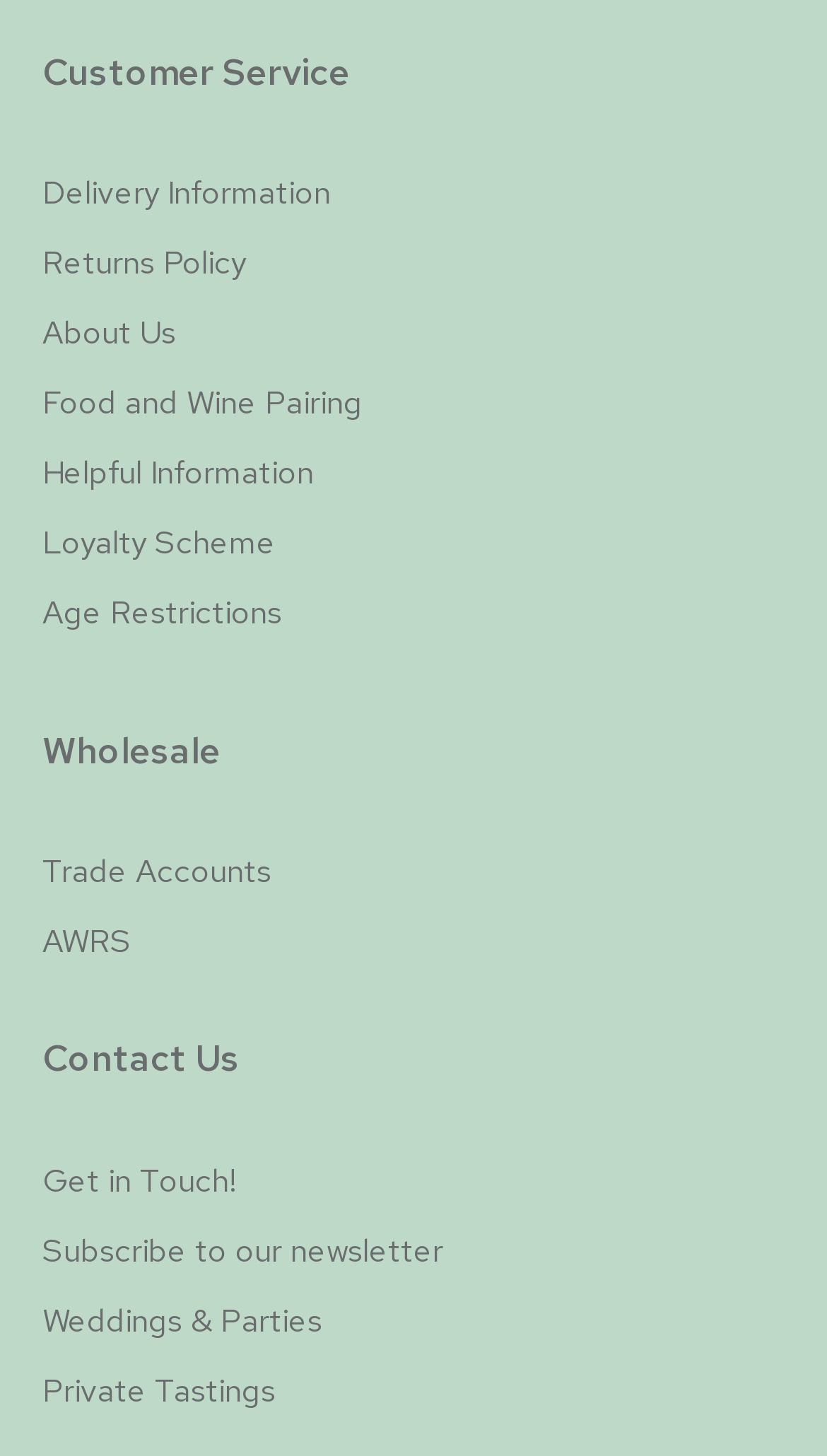Identify the bounding box coordinates of the clickable region necessary to fulfill the following instruction: "Learn about food and wine pairing". The bounding box coordinates should be four float numbers between 0 and 1, i.e., [left, top, right, bottom].

[0.051, 0.262, 0.438, 0.291]